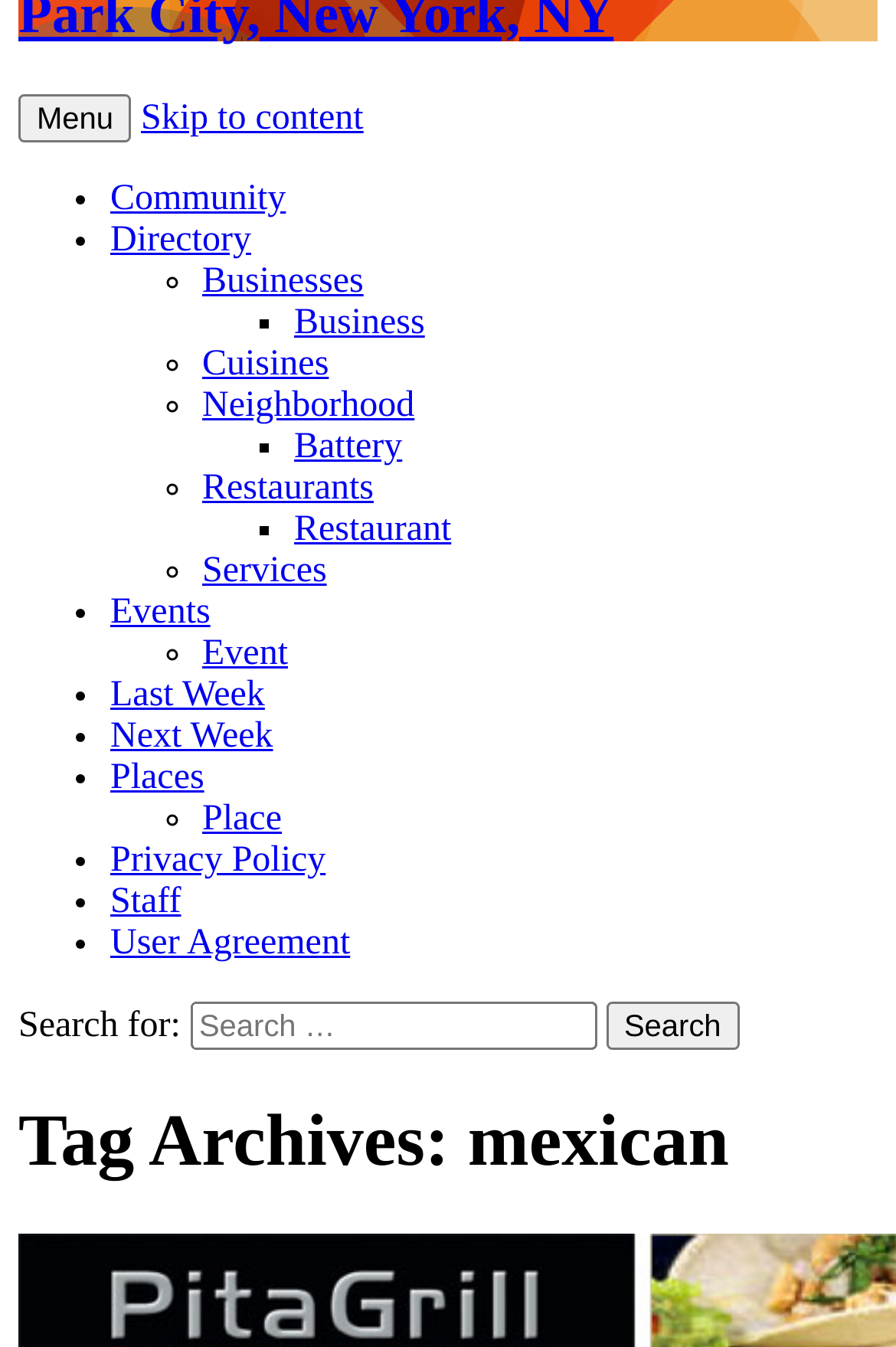Respond with a single word or phrase for the following question: 
What is the last menu item?

User Agreement